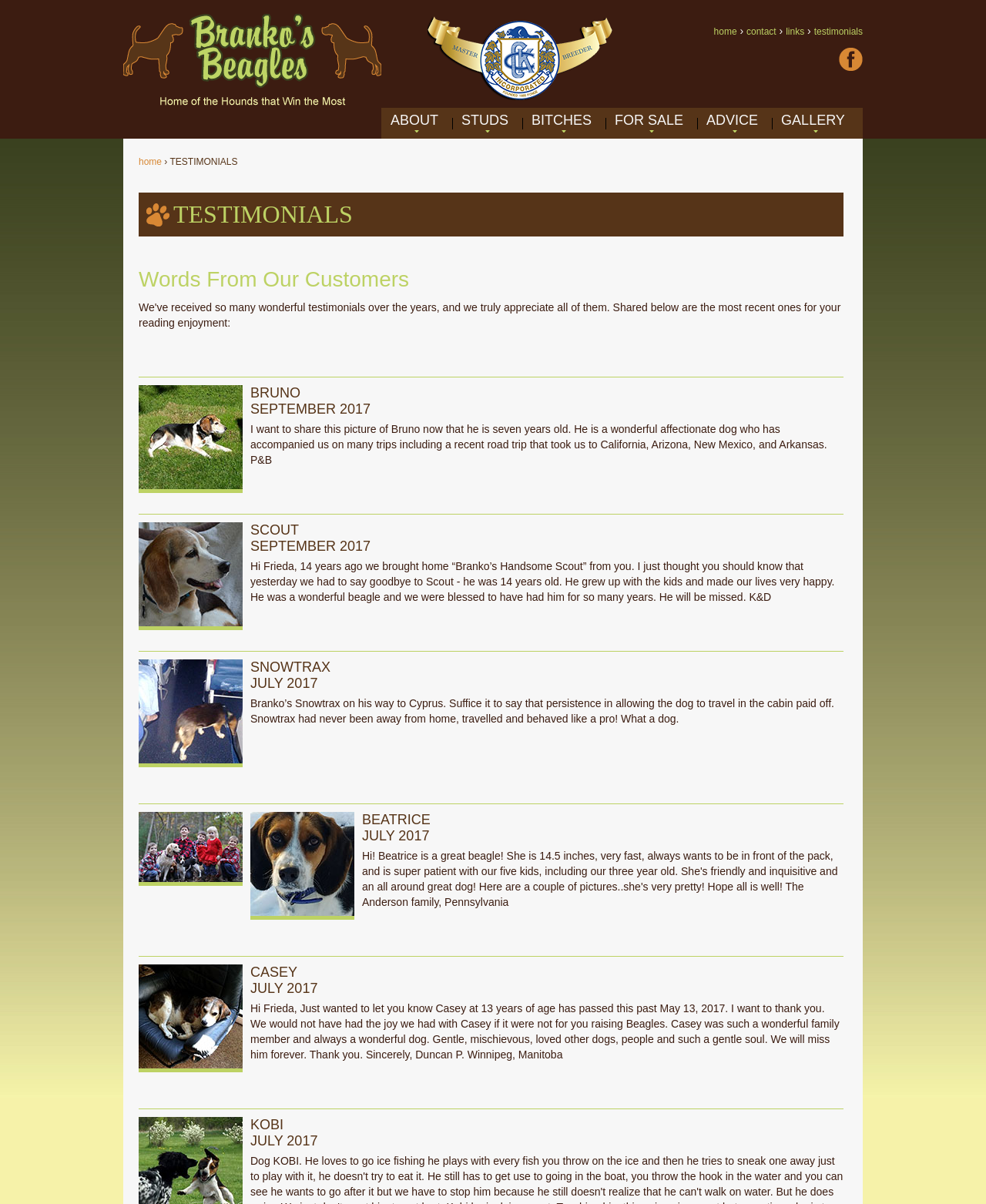Use one word or a short phrase to answer the question provided: 
How many navigation links are at the top of the page?

7